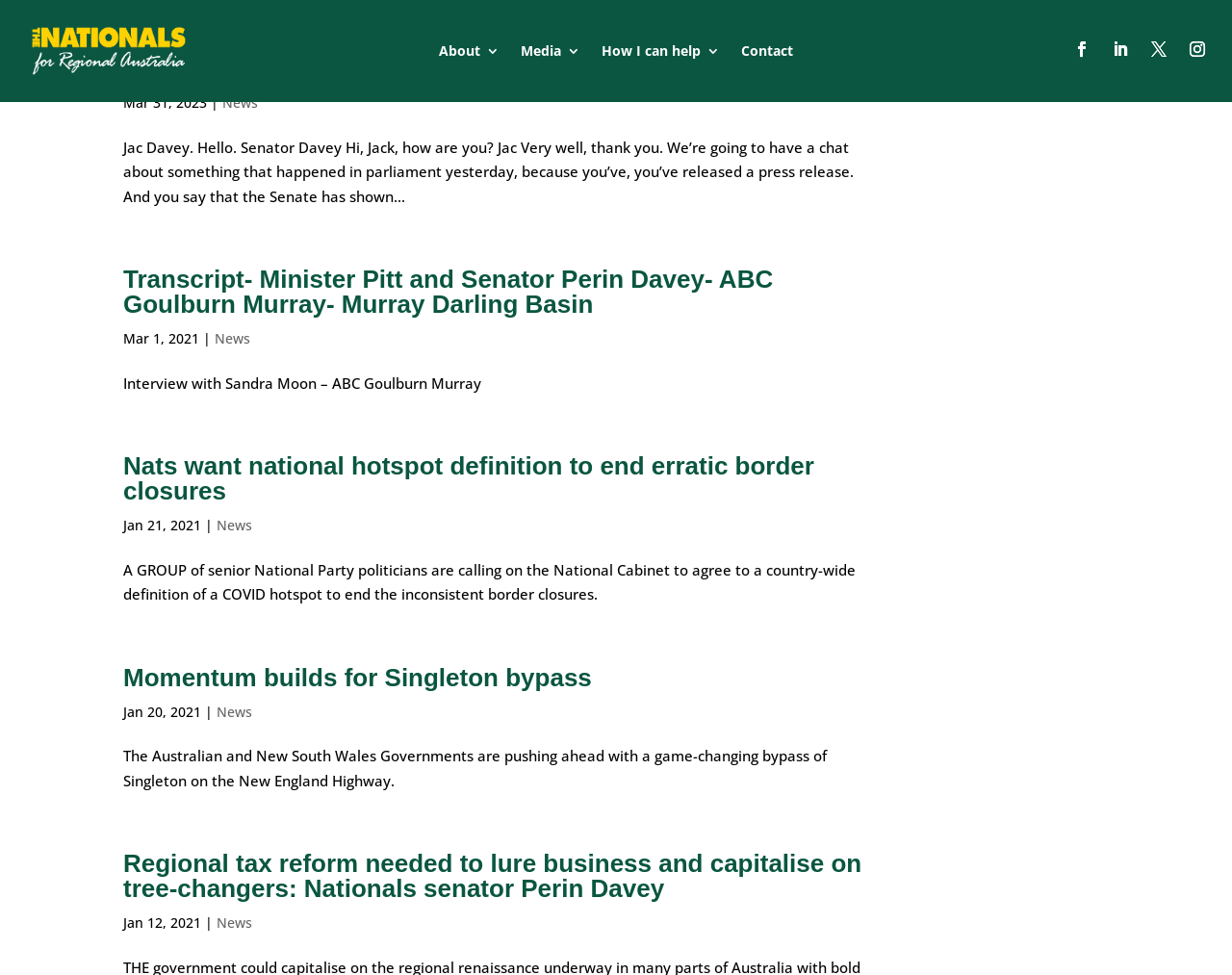Provide an in-depth caption for the elements present on the webpage.

This webpage is about News Archives of Senator Perin Davey. At the top left, there is a logo of "The Nationals Regional Australia" with a link to it. Next to the logo, there are four navigation links: "About", "Media", "How I can help", and "Contact". On the top right, there are four social media links.

Below the navigation links, there are four news articles. The first article has a heading "TRANSCRIPT – 2BS BATHURST 31 MARCH 2023" and a transcript of an interview with Senator Davey. The second article has a heading "Transcript- Minister Pitt and Senator Perin Davey- ABC Goulburn Murray- Murray Darling Basin" and a transcript of an interview with Minister Pitt and Senator Perin Davey. The third article has a heading "Nats want national hotspot definition to end erratic border closures" and discusses the National Party's call for a national hotspot definition to end inconsistent border closures. The fourth article has a heading "Momentum builds for Singleton bypass" and discusses the progress of a bypass project in Singleton.

Below these four articles, there is another article with a heading "Regional tax reform needed to lure business and capitalise on tree-changers: Nationals senator Perin Davey" and discusses Senator Perin Davey's call for regional tax reform to attract businesses and capitalize on tree-changers.